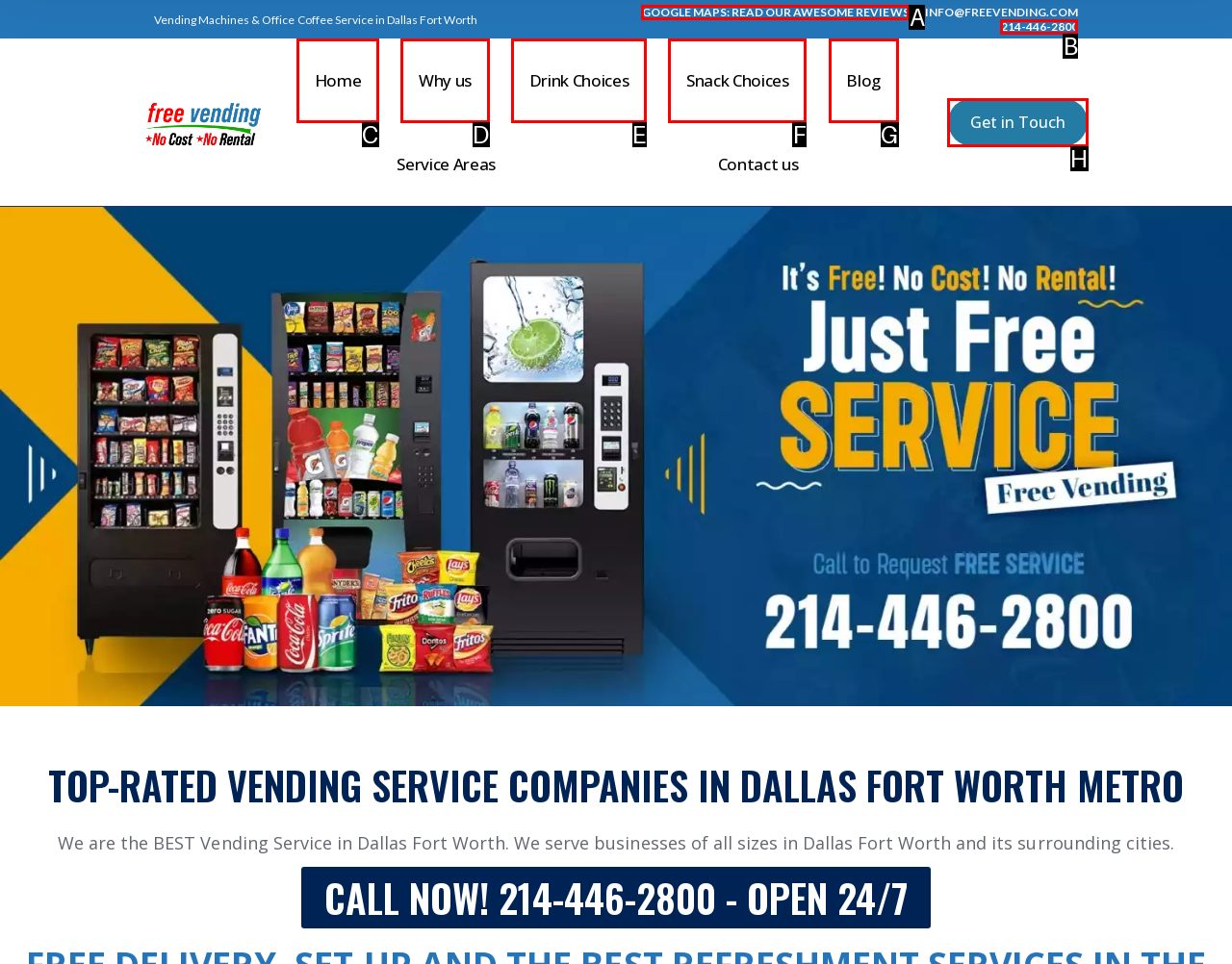Select the appropriate HTML element that needs to be clicked to finish the task: View company reviews on Google Maps
Reply with the letter of the chosen option.

A